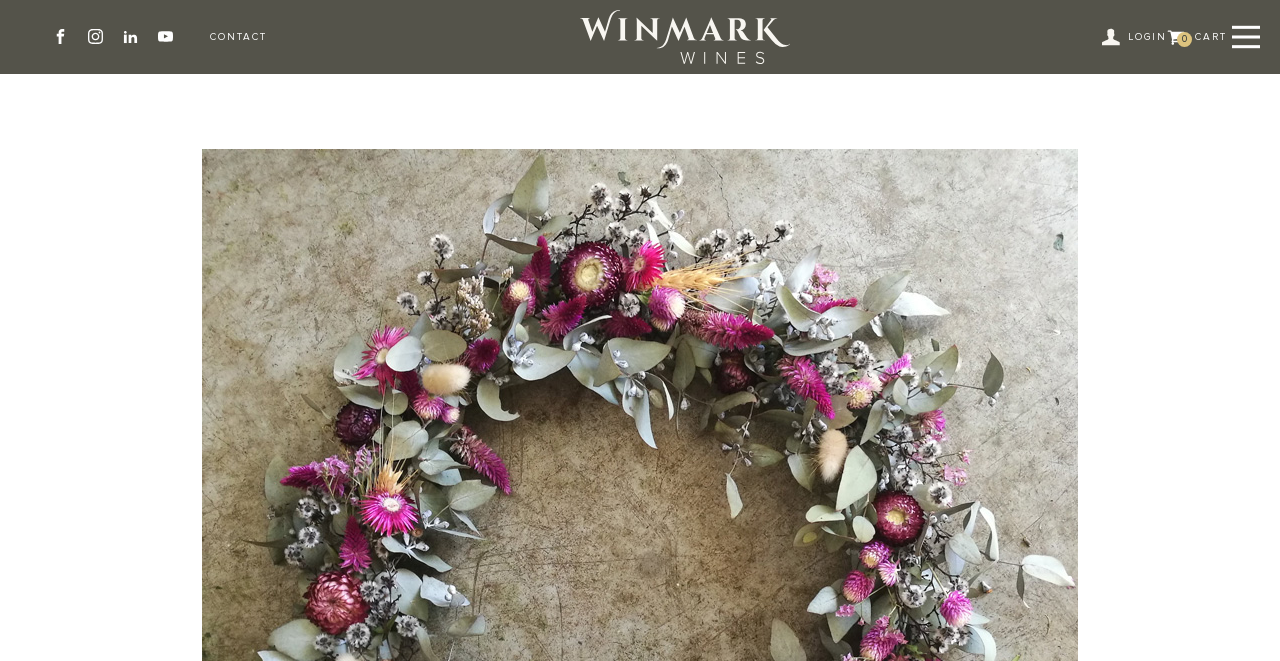Provide the bounding box coordinates of the UI element this sentence describes: "Visit our YouTube channel".

[0.117, 0.033, 0.141, 0.079]